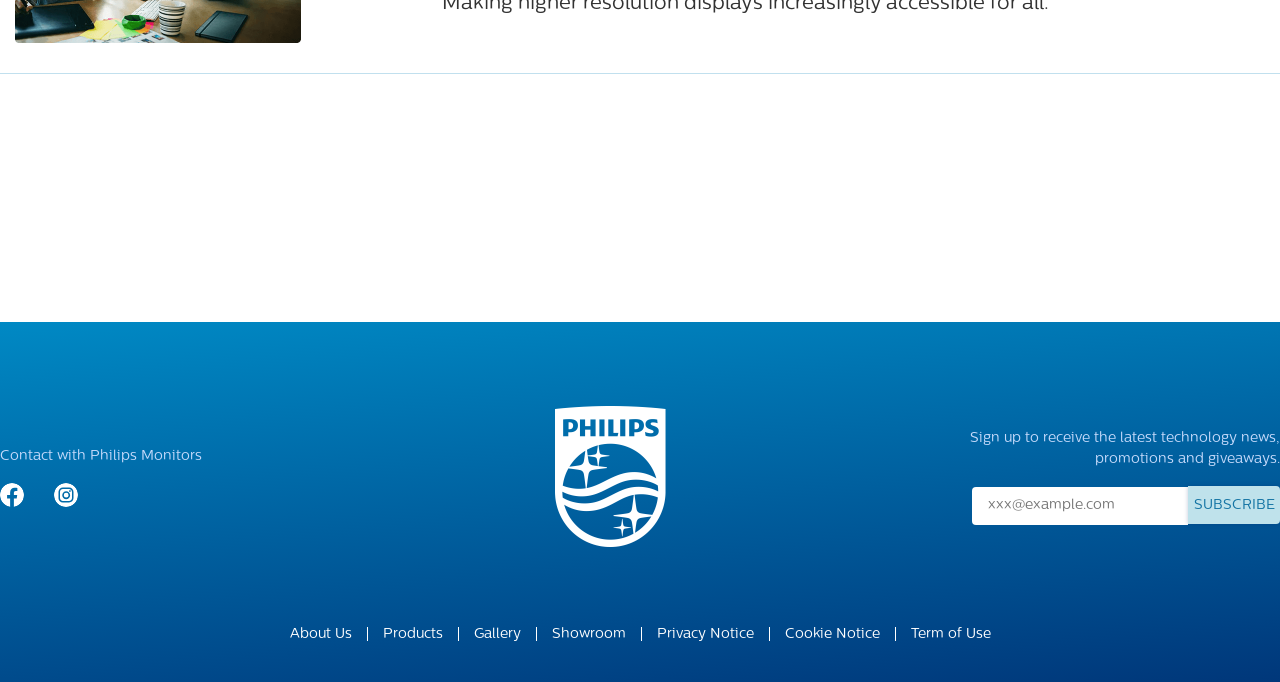Could you indicate the bounding box coordinates of the region to click in order to complete this instruction: "View the About Us page".

[0.226, 0.92, 0.275, 0.942]